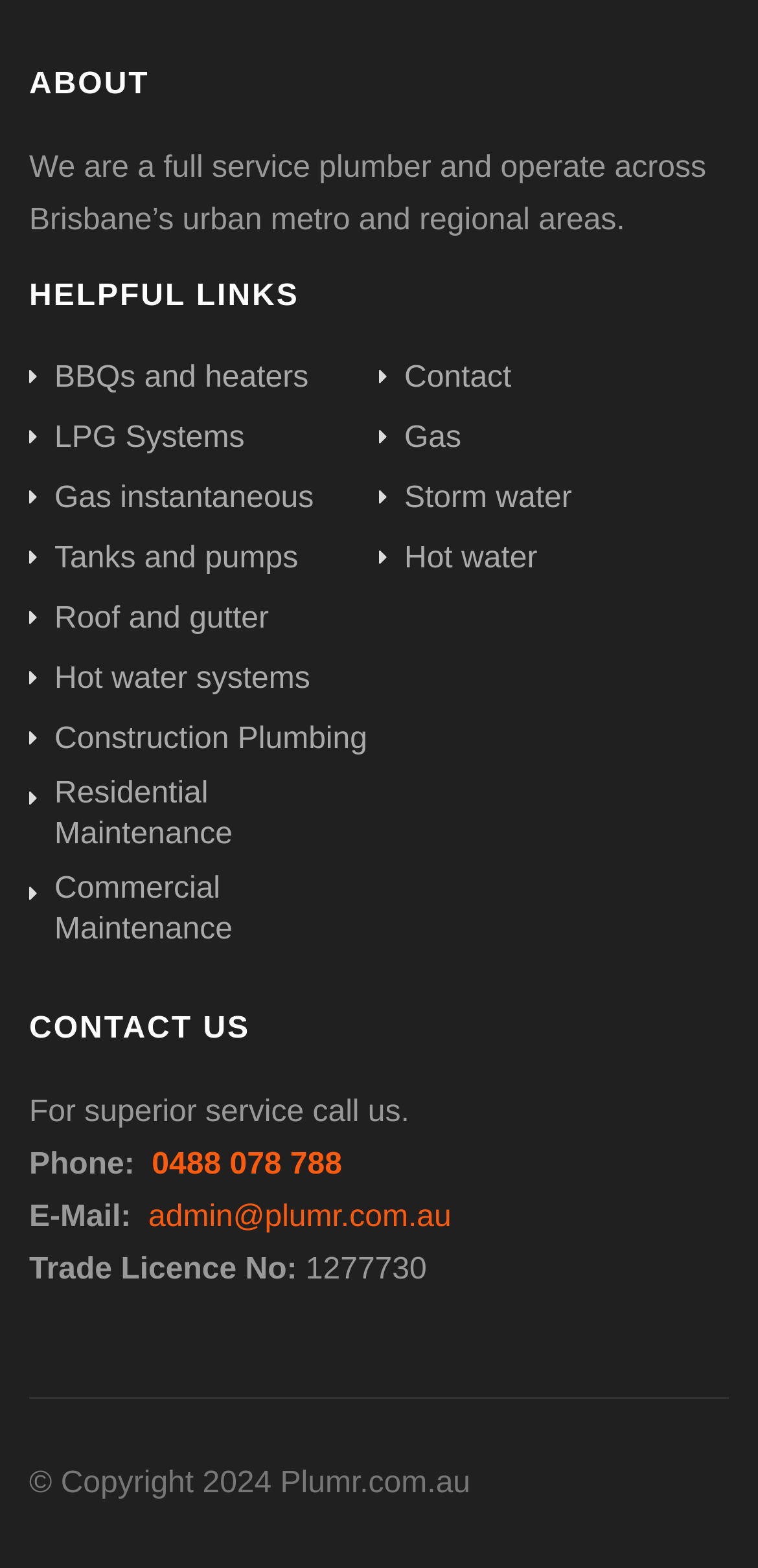Please specify the coordinates of the bounding box for the element that should be clicked to carry out this instruction: "Click on 'Contact'". The coordinates must be four float numbers between 0 and 1, formatted as [left, top, right, bottom].

[0.5, 0.228, 0.675, 0.263]